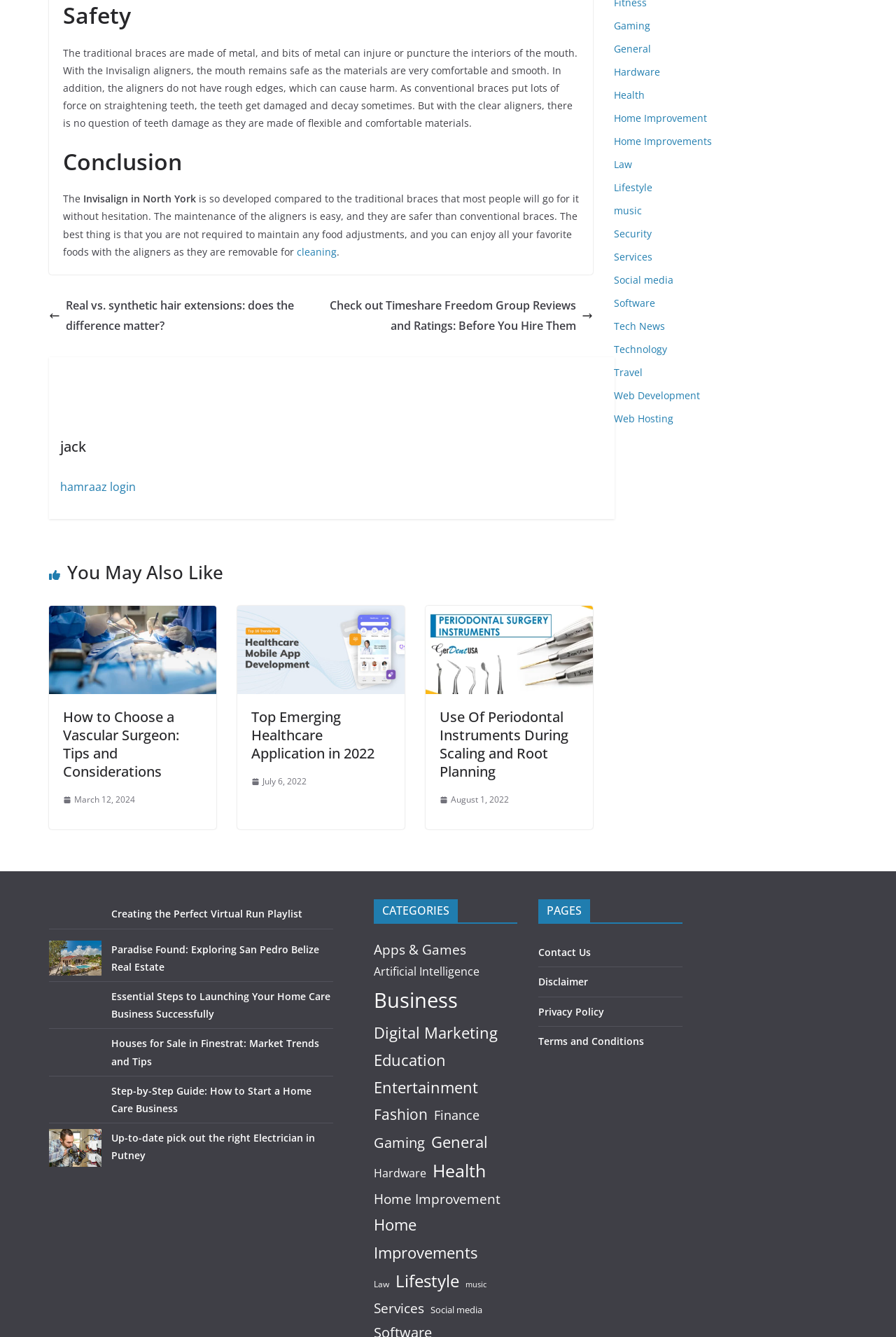Could you determine the bounding box coordinates of the clickable element to complete the instruction: "Check out 'Creating the Perfect Virtual Run Playlist'"? Provide the coordinates as four float numbers between 0 and 1, i.e., [left, top, right, bottom].

[0.055, 0.677, 0.113, 0.699]